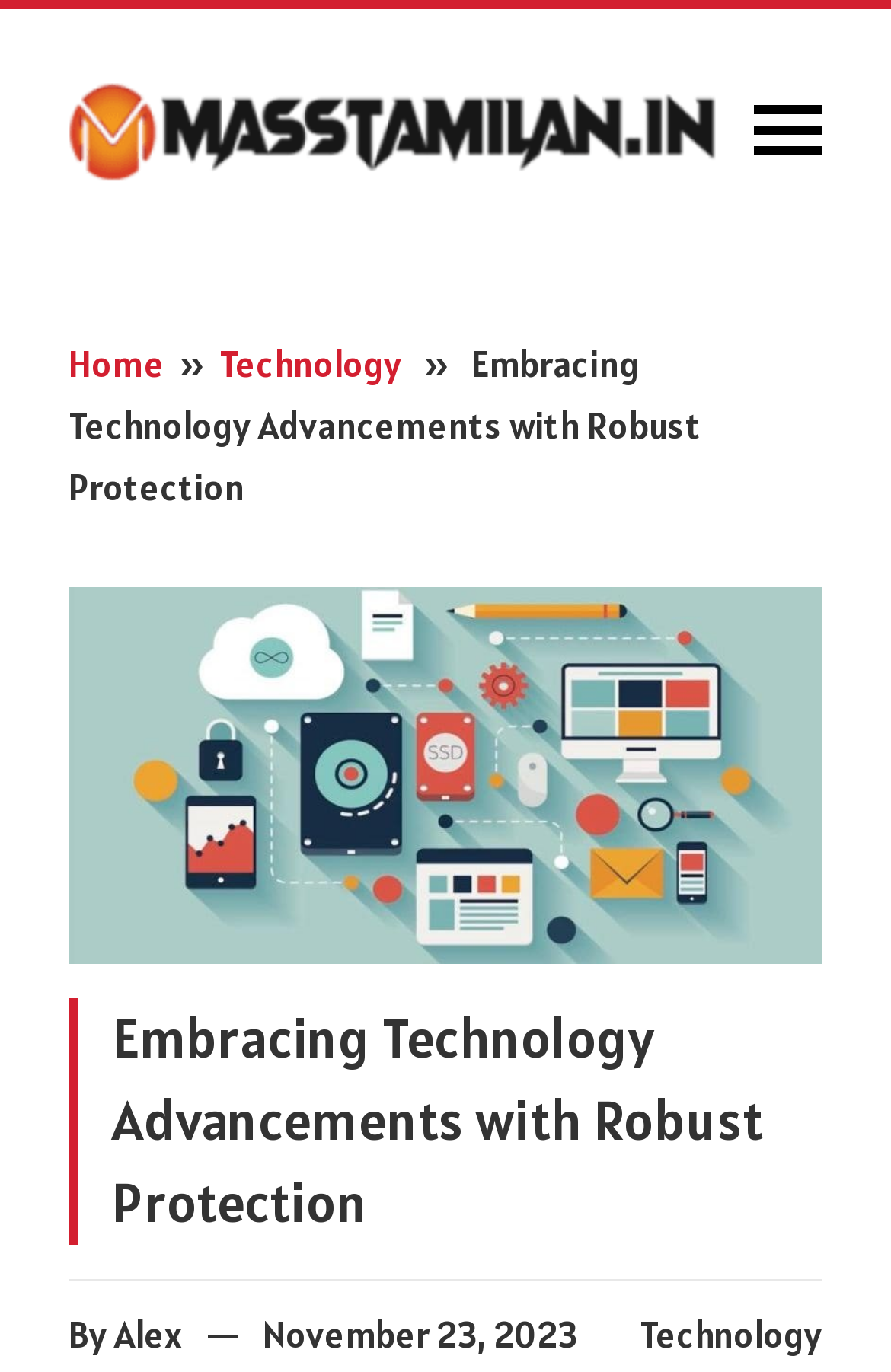By analyzing the image, answer the following question with a detailed response: What is the name of the website?

The name of the website can be determined by looking at the link element with the text 'Masstamilan' at the top of the webpage, which is likely the logo or title of the website.